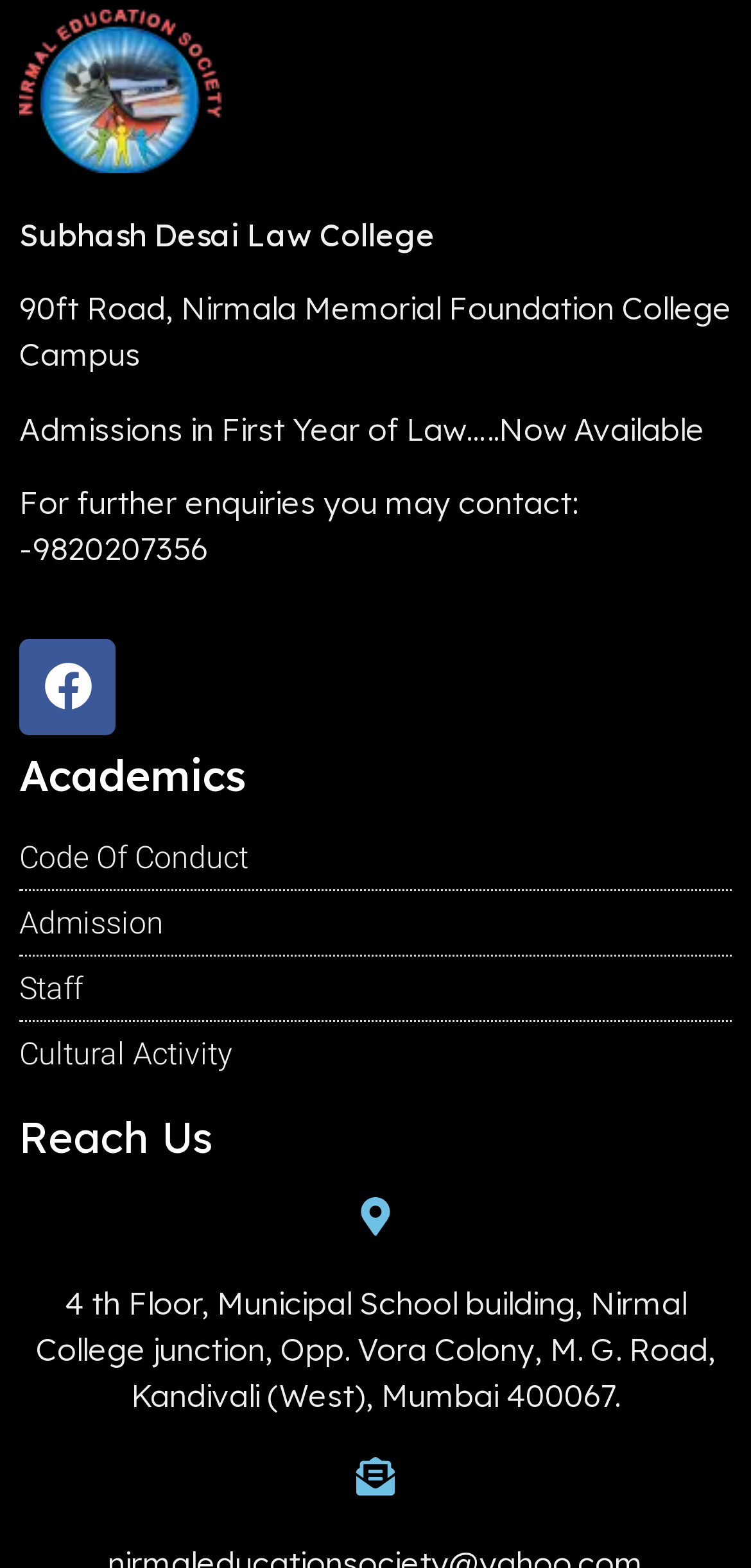What is the contact number for further enquiries?
Please give a detailed and elaborate answer to the question.

The contact number for further enquiries can be found in the StaticText element with the text 'For further enquiries you may contact: -9820207356' located below the 'Admissions in First Year of Law…..Now Available' text.